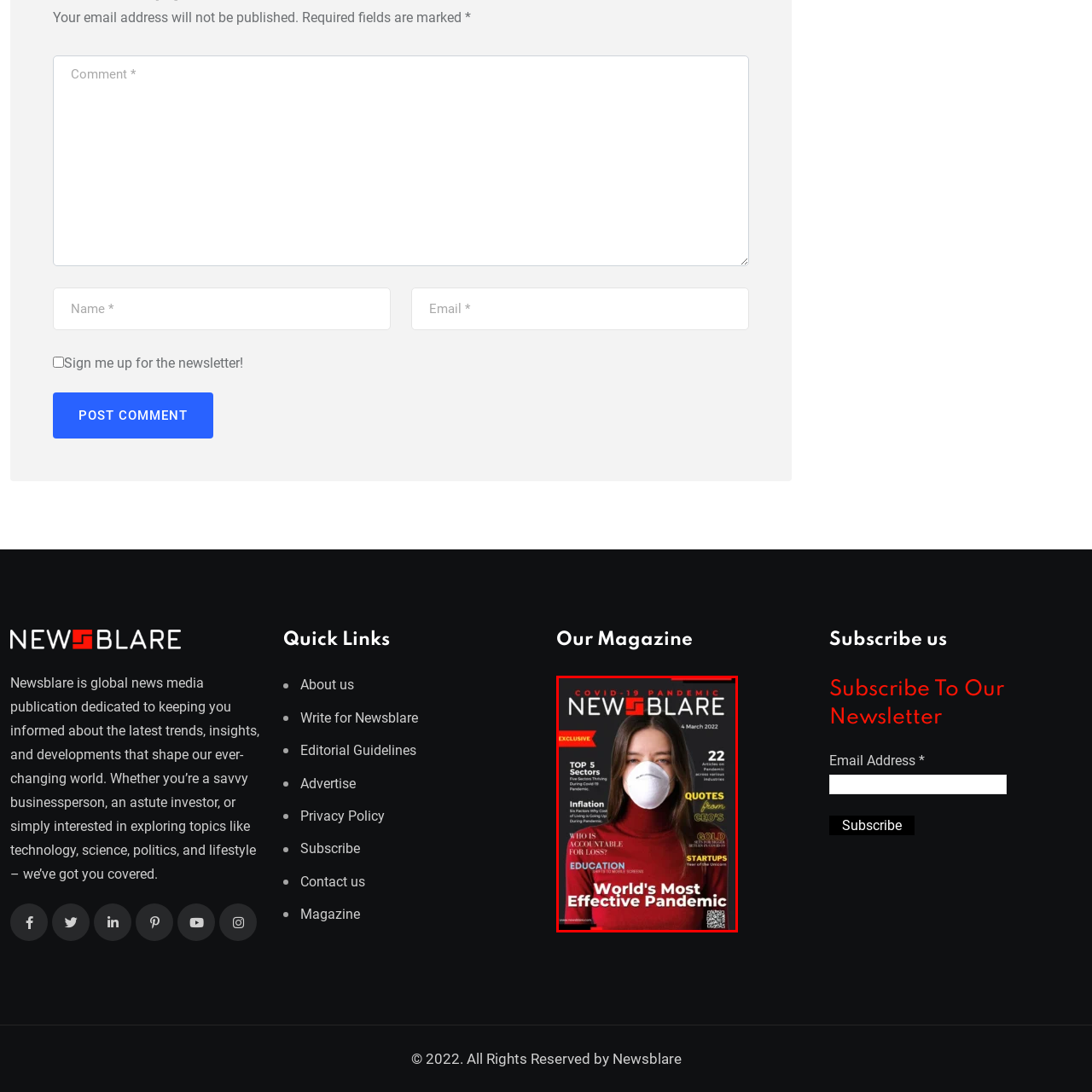What type of content is suggested by the 'Quotes from CEOs' section?
Observe the image inside the red bounding box and give a concise answer using a single word or phrase.

Business insights